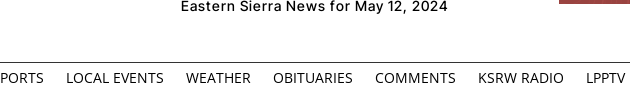What type of content can be found in the 'obituaries' section?
Based on the image, answer the question in a detailed manner.

The 'obituaries' section is likely to contain death notices or announcements of people who have passed away in the Eastern Sierra region, as it is a common category found in news websites and is included in the navigation menu of this webpage.